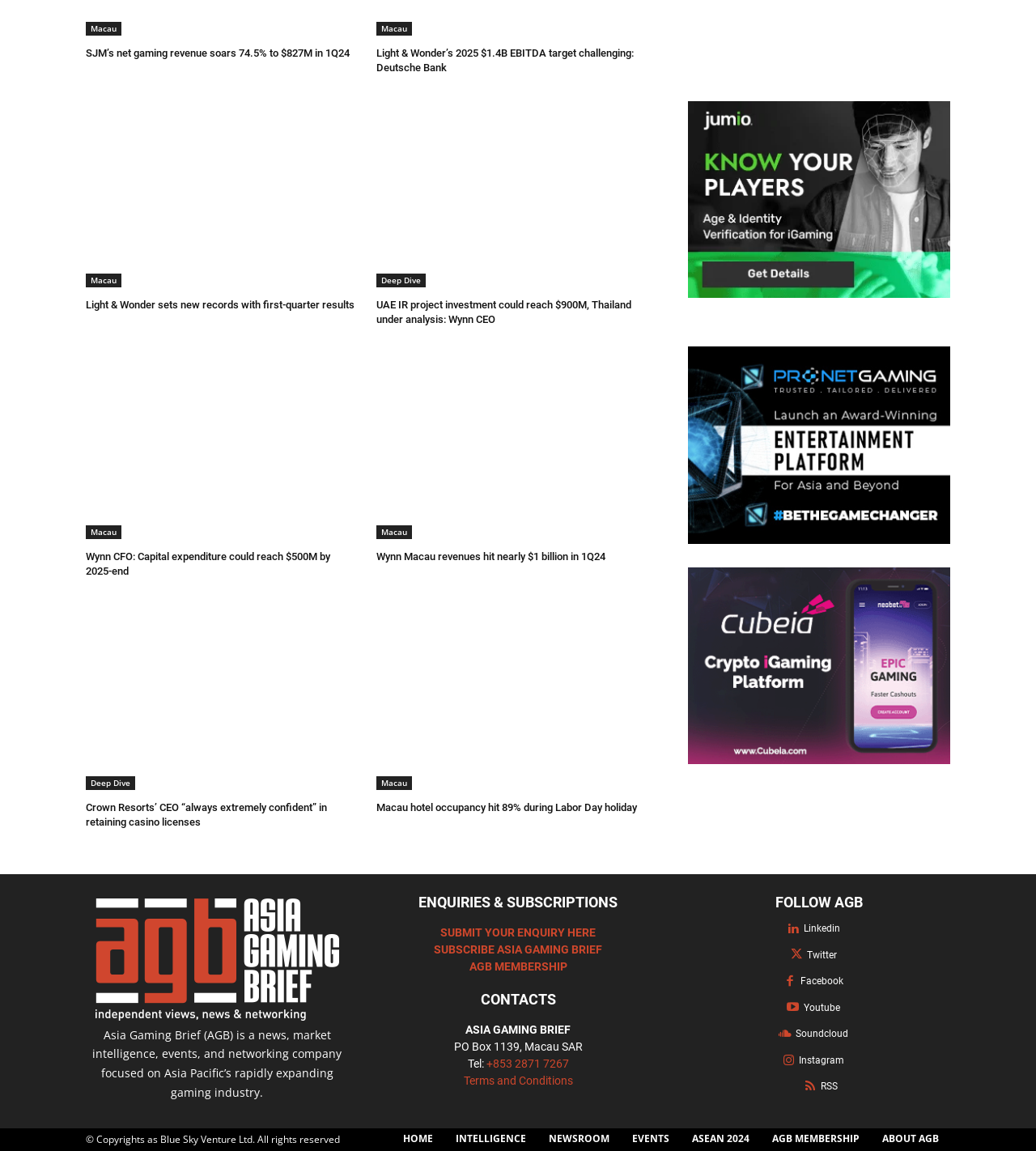Please provide a detailed answer to the question below by examining the image:
What is the purpose of the 'ENQUIRIES & SUBSCRIPTIONS' section?

The 'ENQUIRIES & SUBSCRIPTIONS' section contains links such as 'SUBMIT YOUR ENQUIRY HERE' and 'SUBSCRIBE ASIA GAMING BRIEF', which suggests that the purpose of this section is to allow users to contact or subscribe to the Asia Gaming Brief.